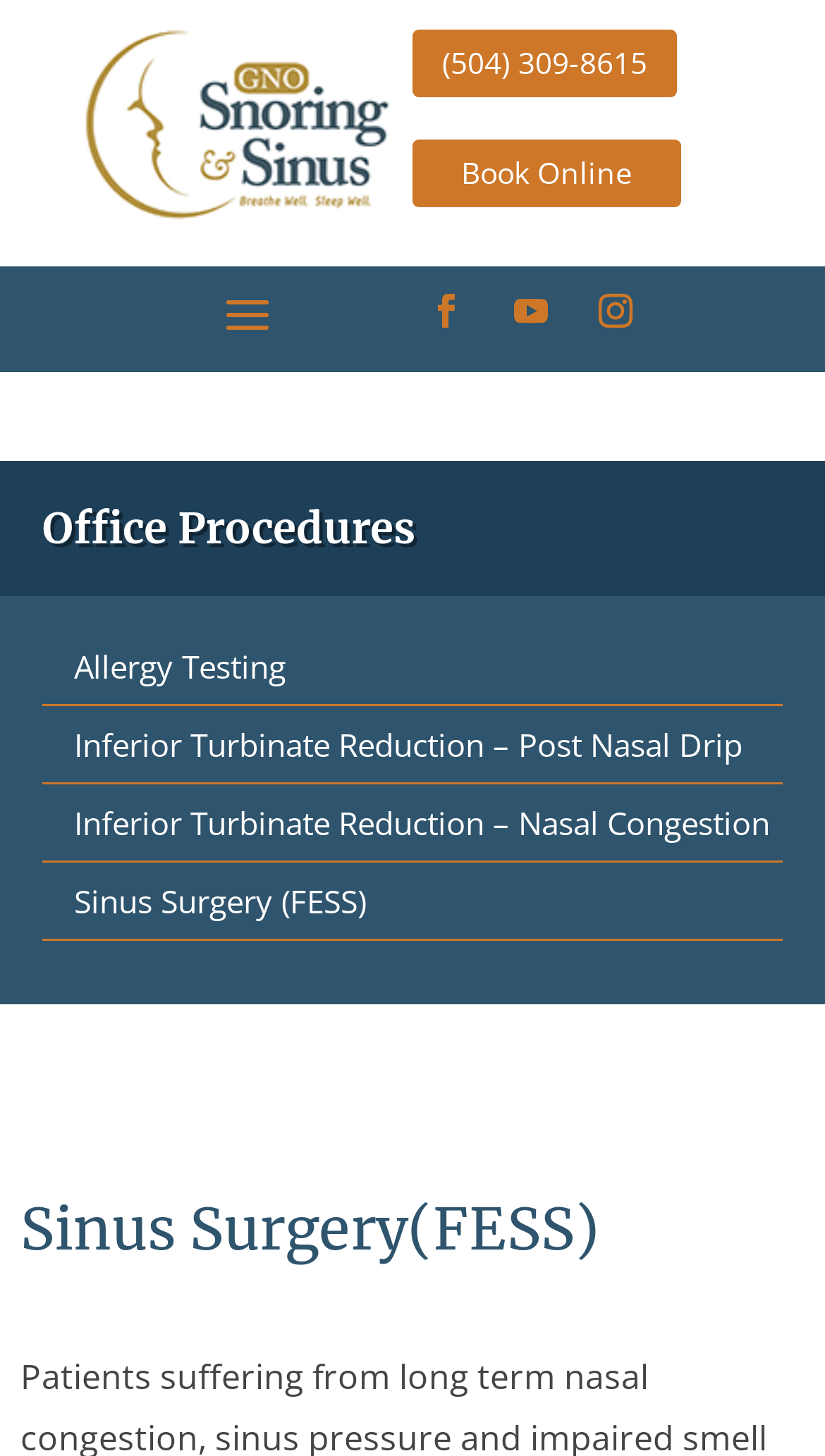Could you locate the bounding box coordinates for the section that should be clicked to accomplish this task: "View office procedures".

[0.0, 0.316, 1.0, 0.409]